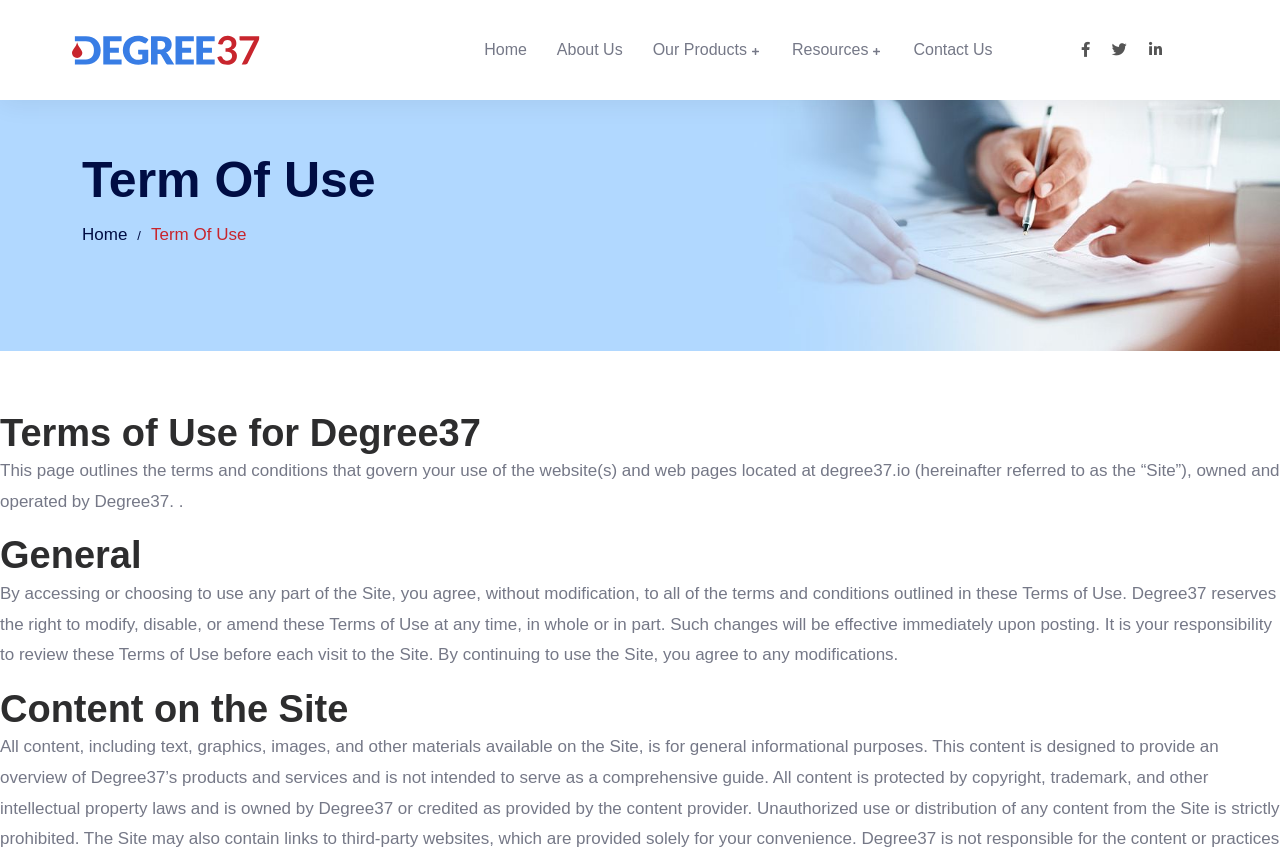What happens if Degree37 modifies these Terms of Use?
Look at the screenshot and give a one-word or phrase answer.

Changes are effective immediately